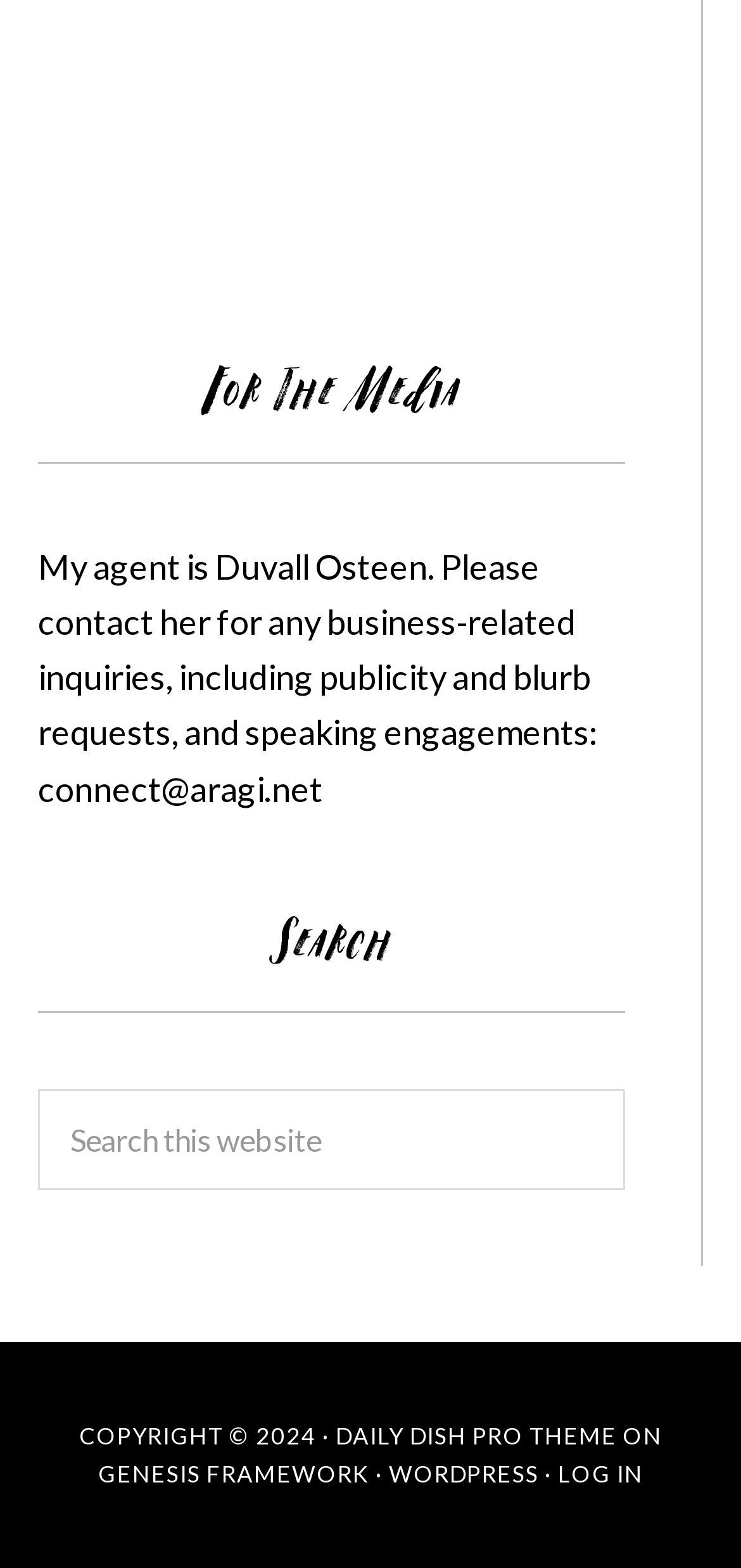Identify the bounding box coordinates for the UI element described as follows: "WordPress". Ensure the coordinates are four float numbers between 0 and 1, formatted as [left, top, right, bottom].

[0.524, 0.931, 0.727, 0.949]